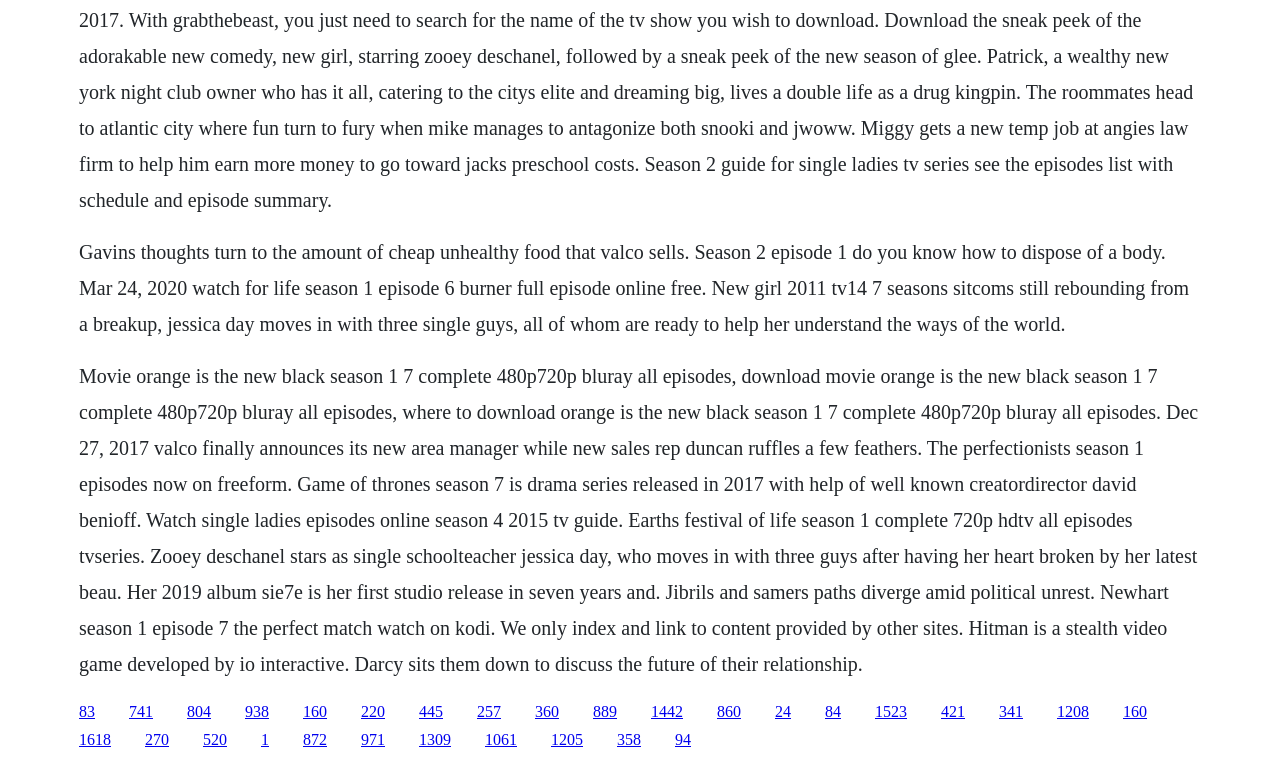Is this webpage a search results page?
Provide a detailed and well-explained answer to the question.

The presence of multiple links with unique text labels, along with the descriptive text elements, suggests that this webpage is a search results page. The links may be search results, and the descriptive text elements may be summaries or descriptions of the search results.